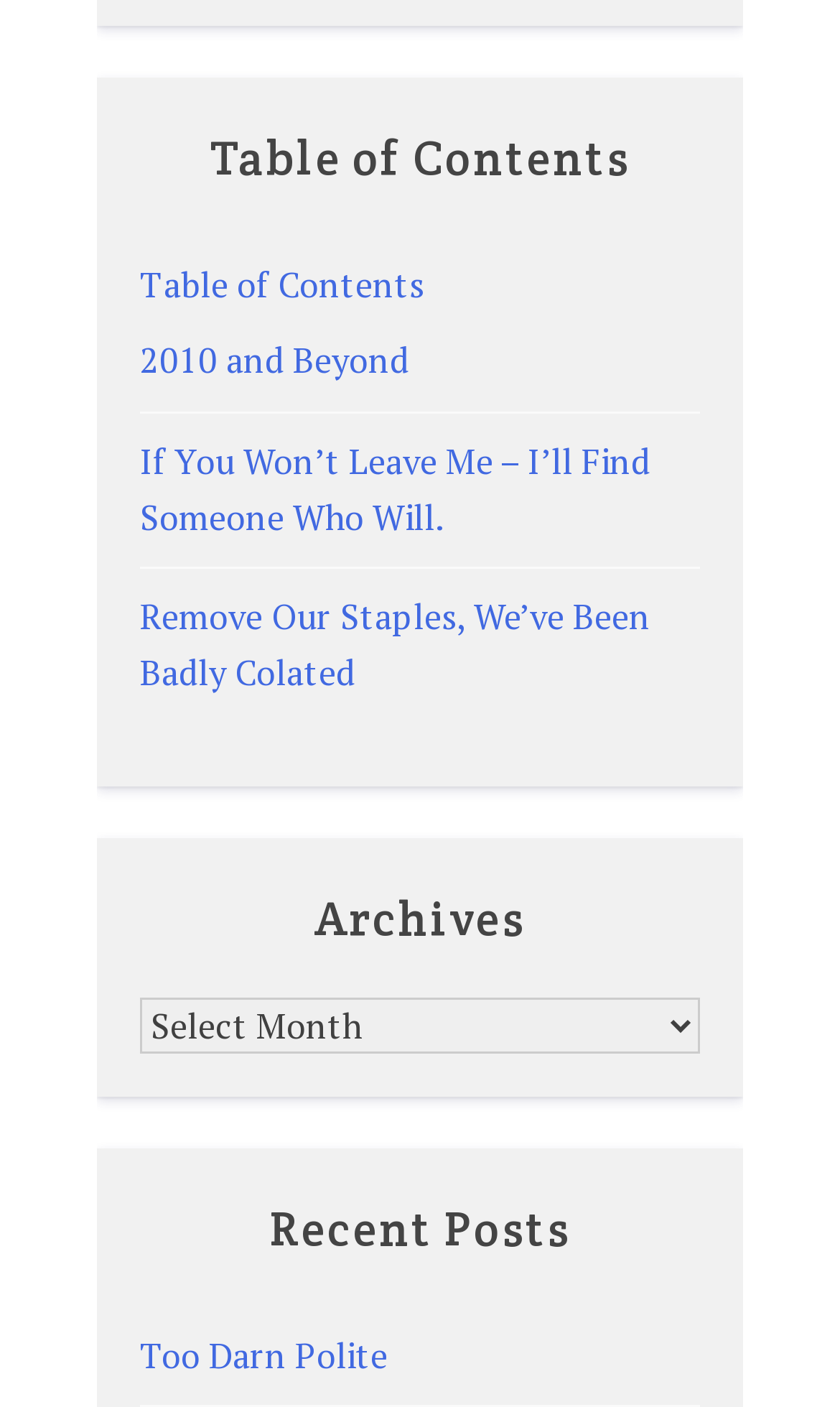Using the image as a reference, answer the following question in as much detail as possible:
What is the last link on the webpage?

The last link on the webpage is 'Too Darn Polite' which is located at the bottom of the webpage with a bounding box of [0.167, 0.946, 0.462, 0.98].